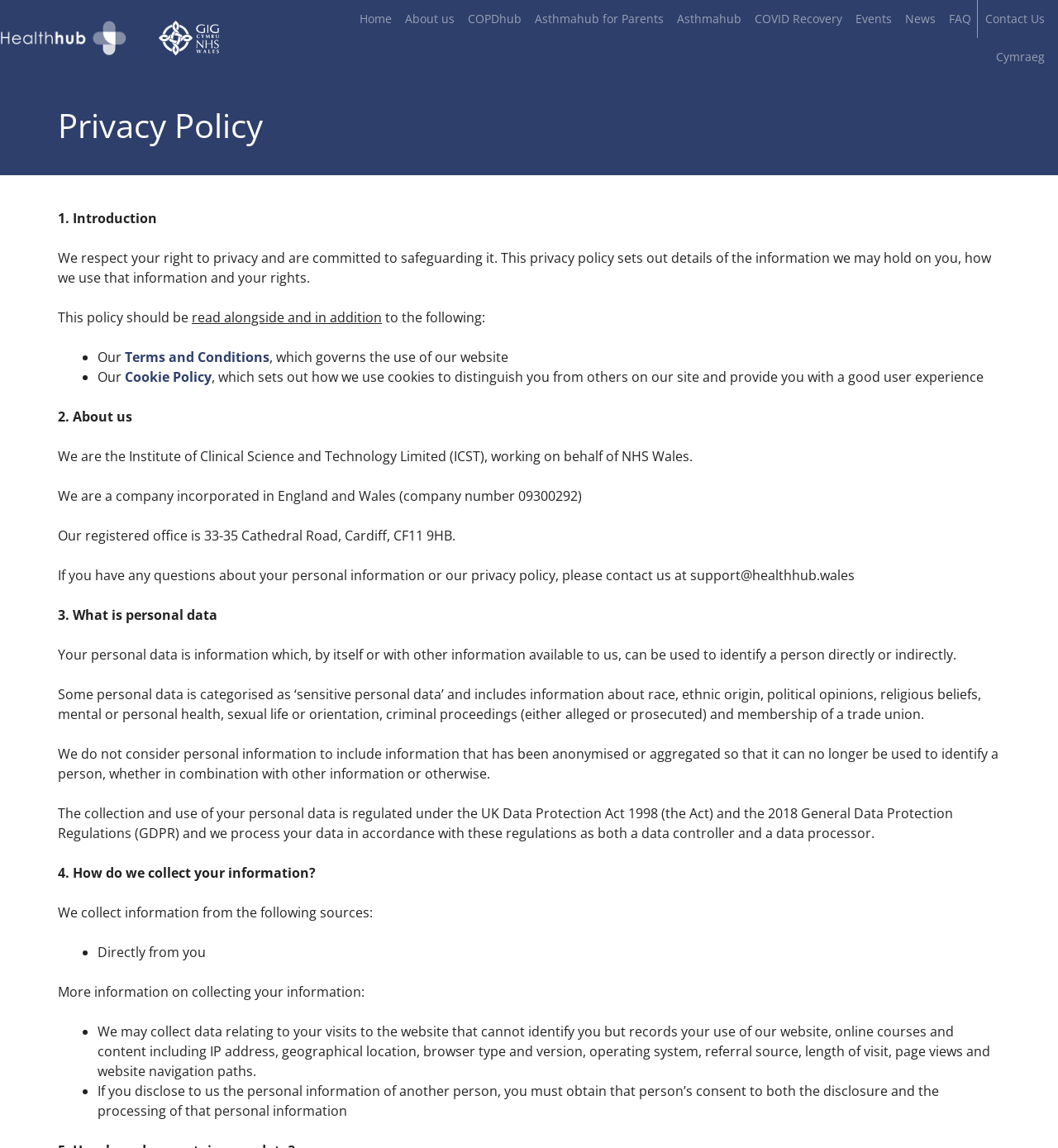Give a one-word or short-phrase answer to the following question: 
What is the purpose of the webpage?

Privacy Policy